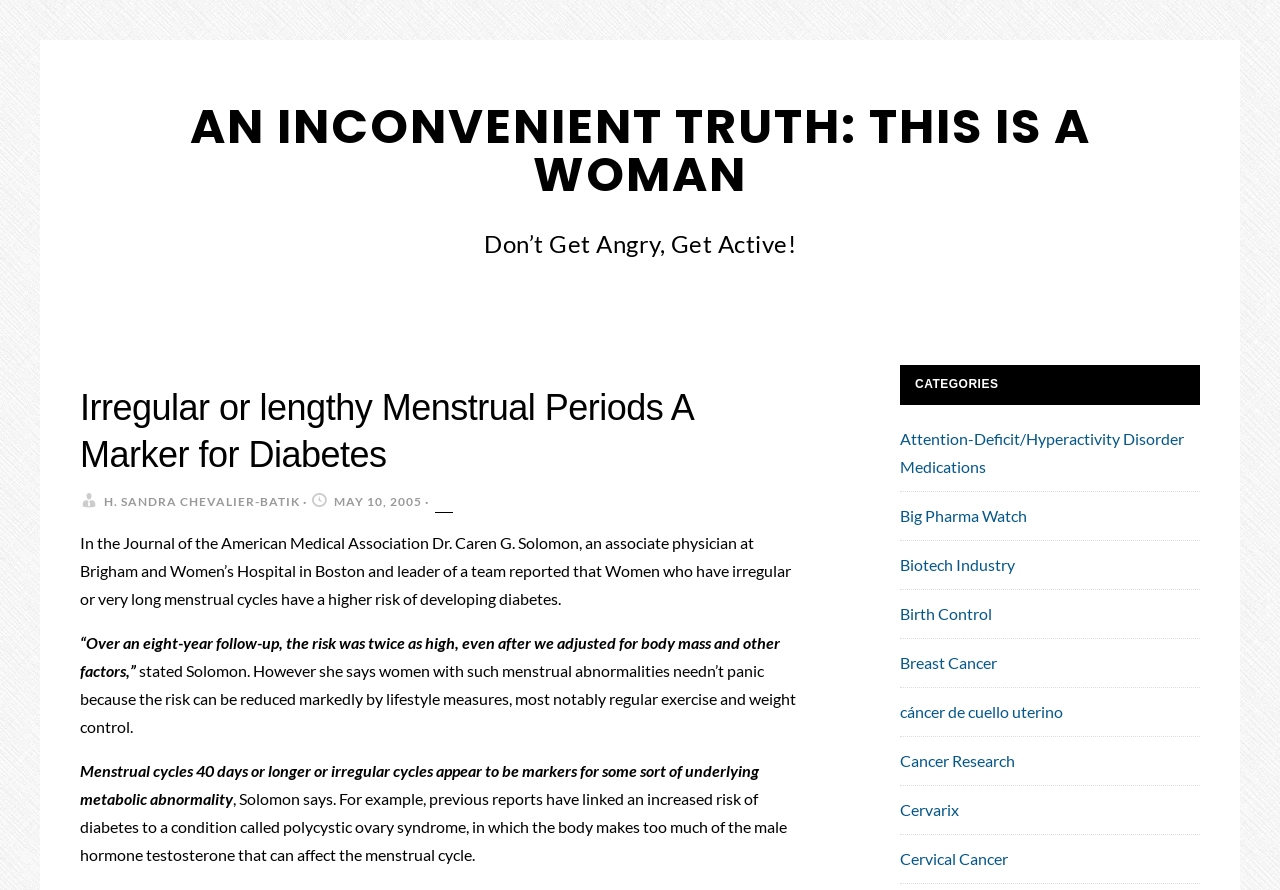Using the details in the image, give a detailed response to the question below:
What is the risk of developing diabetes for women with irregular menstrual cycles?

The article states that women who have irregular or very long menstrual cycles have a higher risk of developing diabetes, with the risk being twice as high over an eight-year follow-up period, even after adjusting for body mass and other factors.